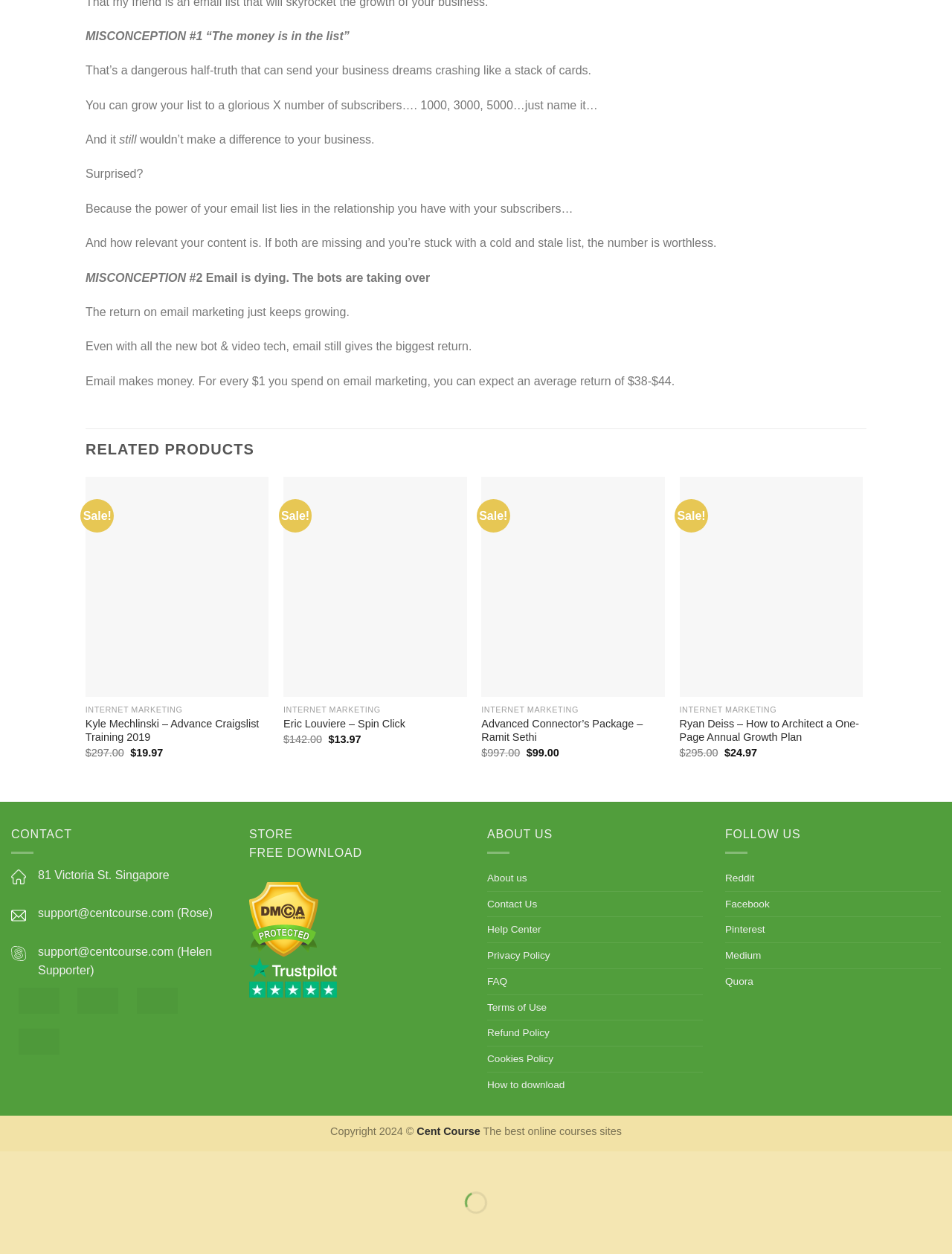Specify the bounding box coordinates of the element's area that should be clicked to execute the given instruction: "Go to the 'STORE'". The coordinates should be four float numbers between 0 and 1, i.e., [left, top, right, bottom].

[0.262, 0.66, 0.308, 0.67]